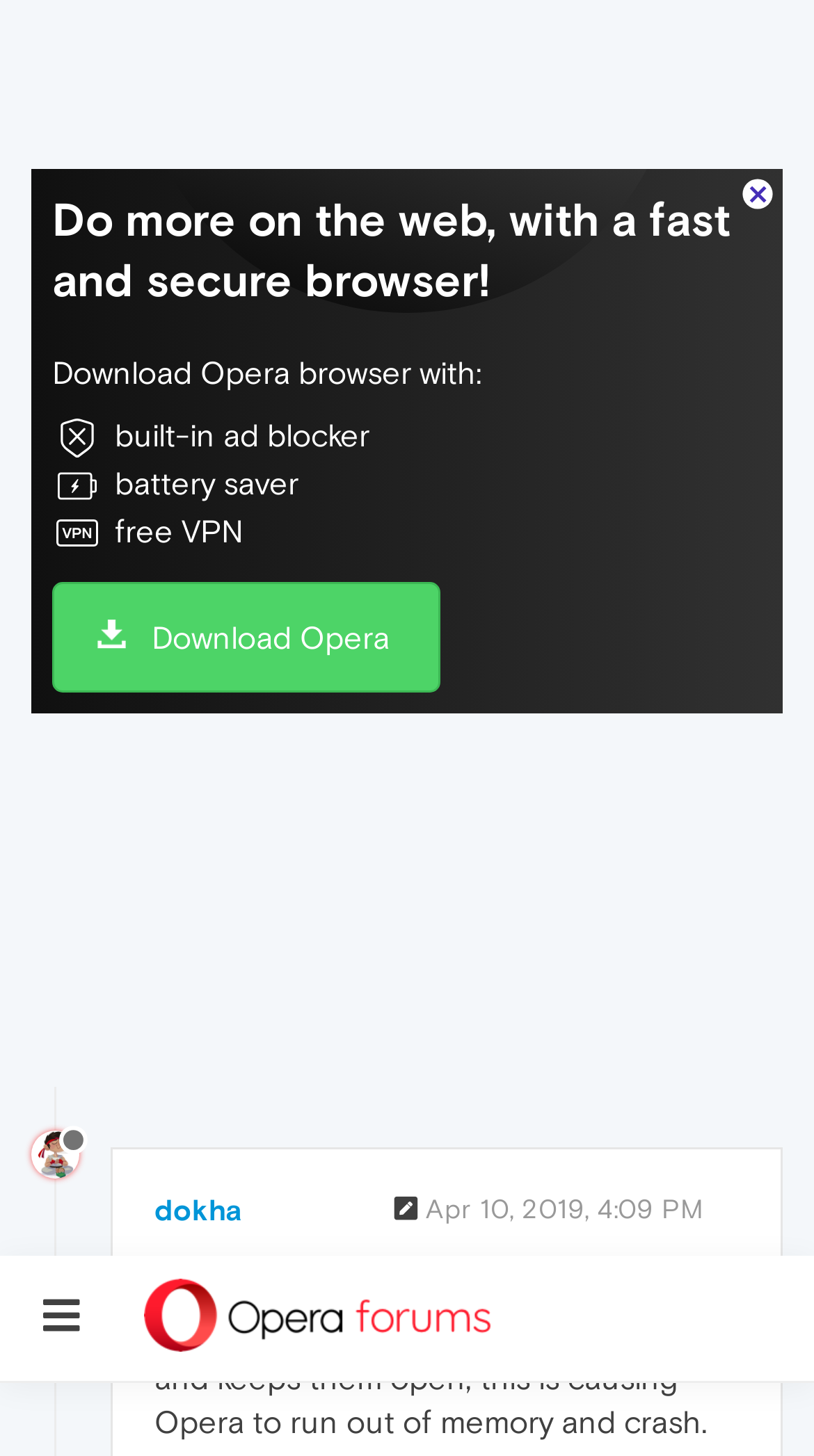Predict the bounding box of the UI element based on this description: "Apr 11, 2019, 7:58 PM".

[0.538, 0.339, 0.864, 0.361]